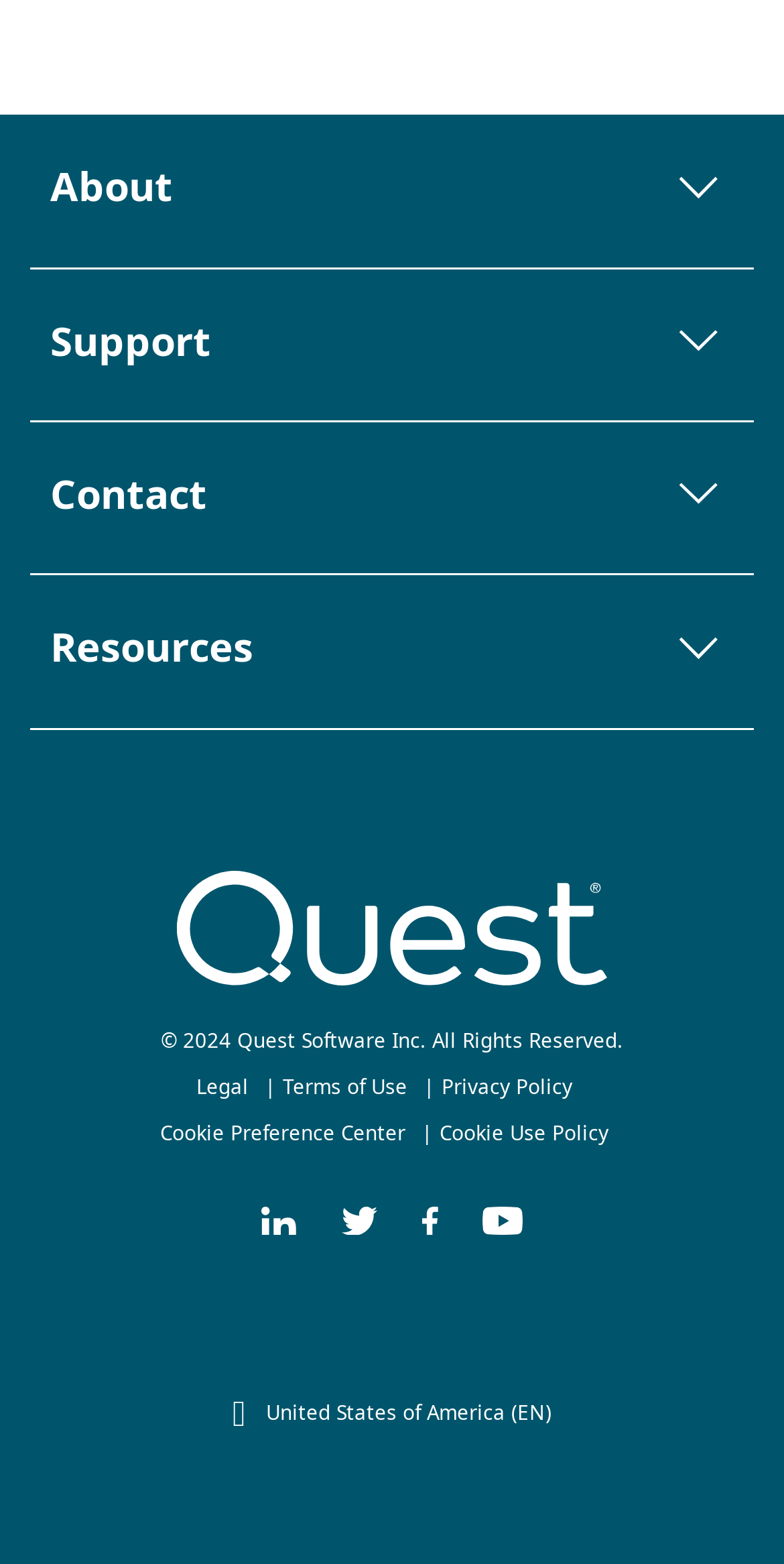Given the element description: "Leadership", predict the bounding box coordinates of the UI element it refers to, using four float numbers between 0 and 1, i.e., [left, top, right, bottom].

[0.064, 0.205, 0.936, 0.232]